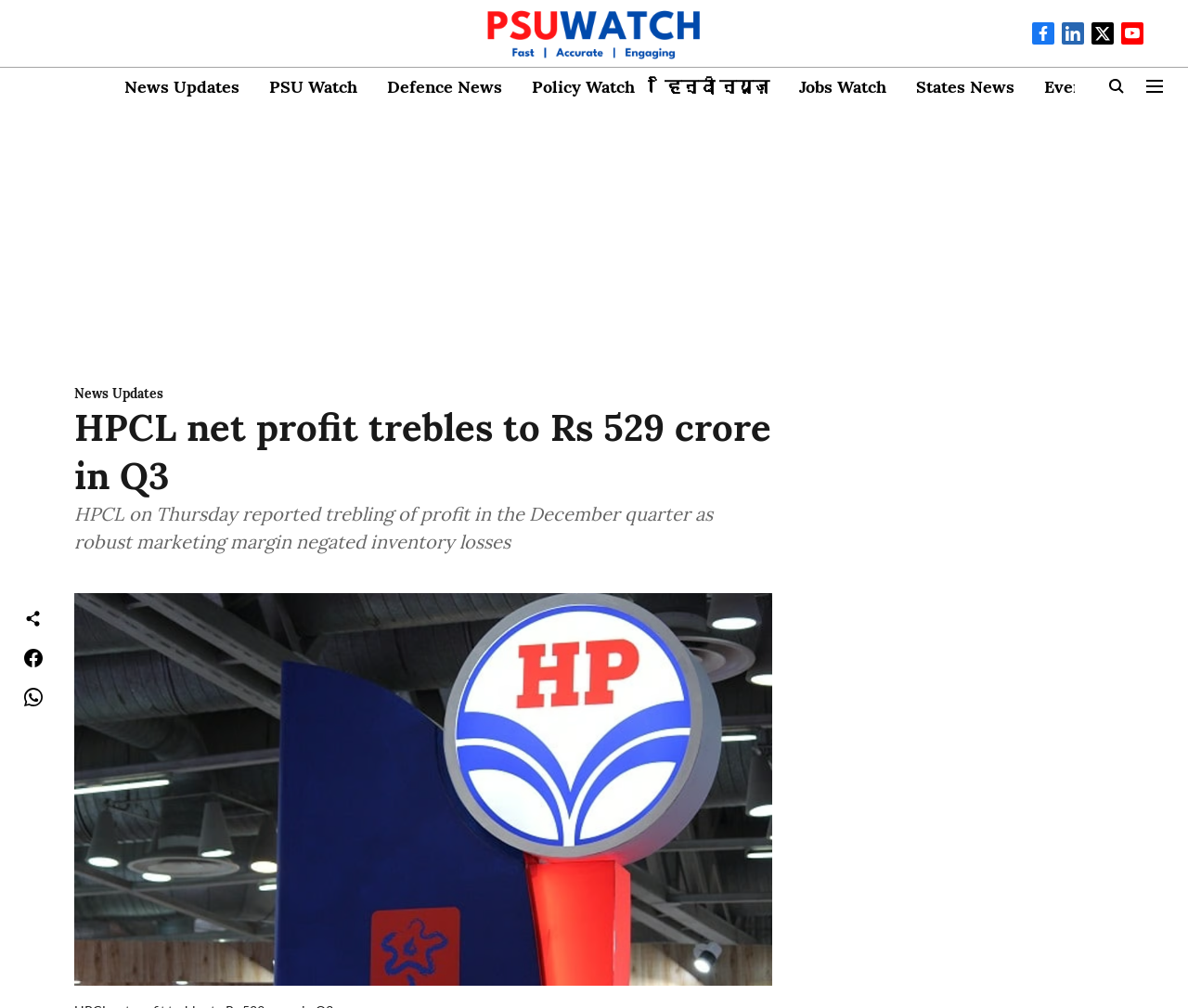Bounding box coordinates should be in the format (top-left x, top-left y, bottom-right x, bottom-right y) and all values should be floating point numbers between 0 and 1. Determine the bounding box coordinate for the UI element described as: हिन्दी न्यूज़

[0.559, 0.073, 0.648, 0.098]